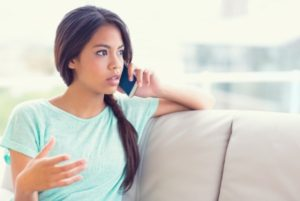Respond to the question below with a single word or phrase:
What is the source of the light in the room?

Natural light